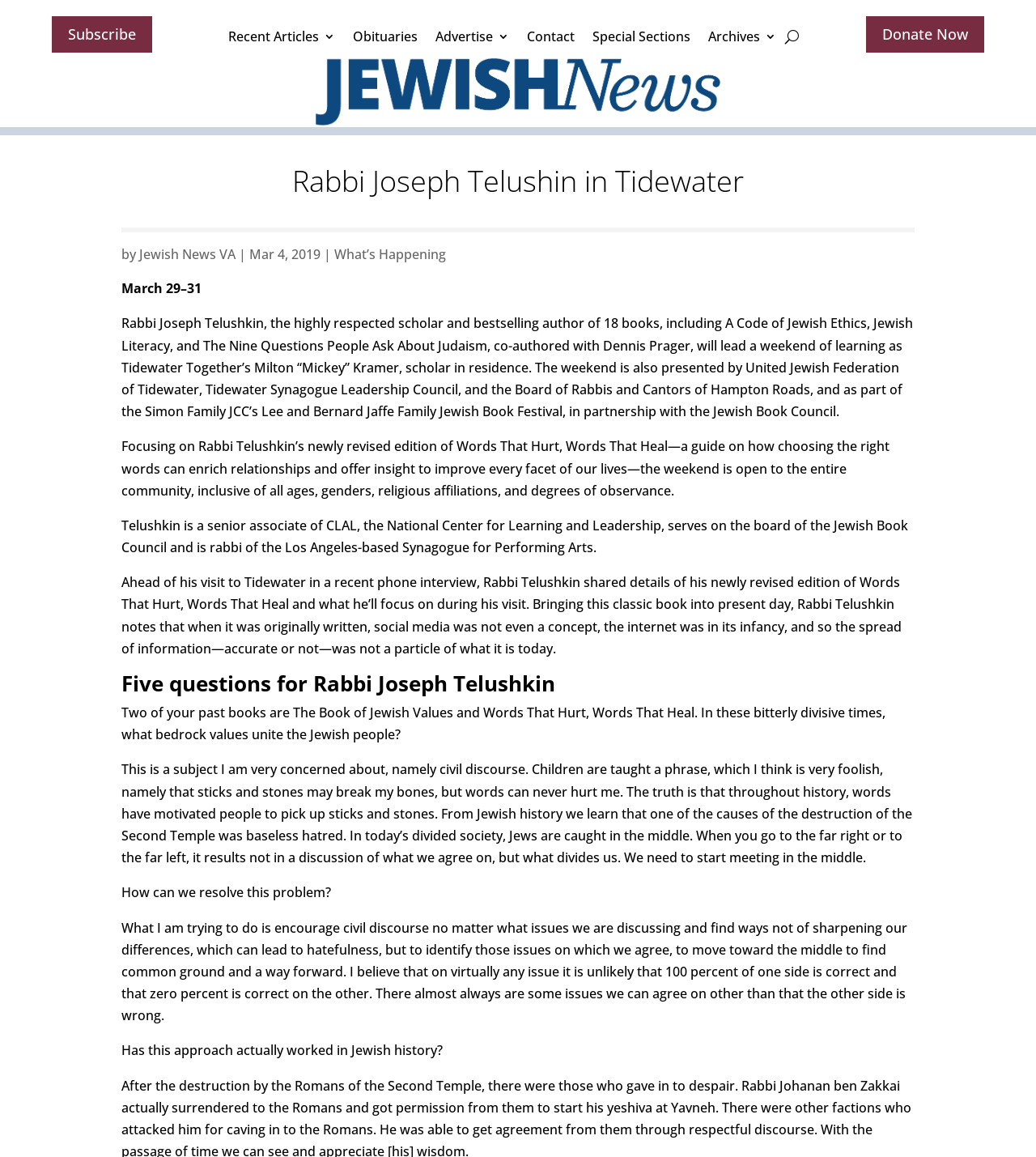Identify the bounding box of the HTML element described here: "Recent Articles". Provide the coordinates as four float numbers between 0 and 1: [left, top, right, bottom].

[0.22, 0.02, 0.323, 0.049]